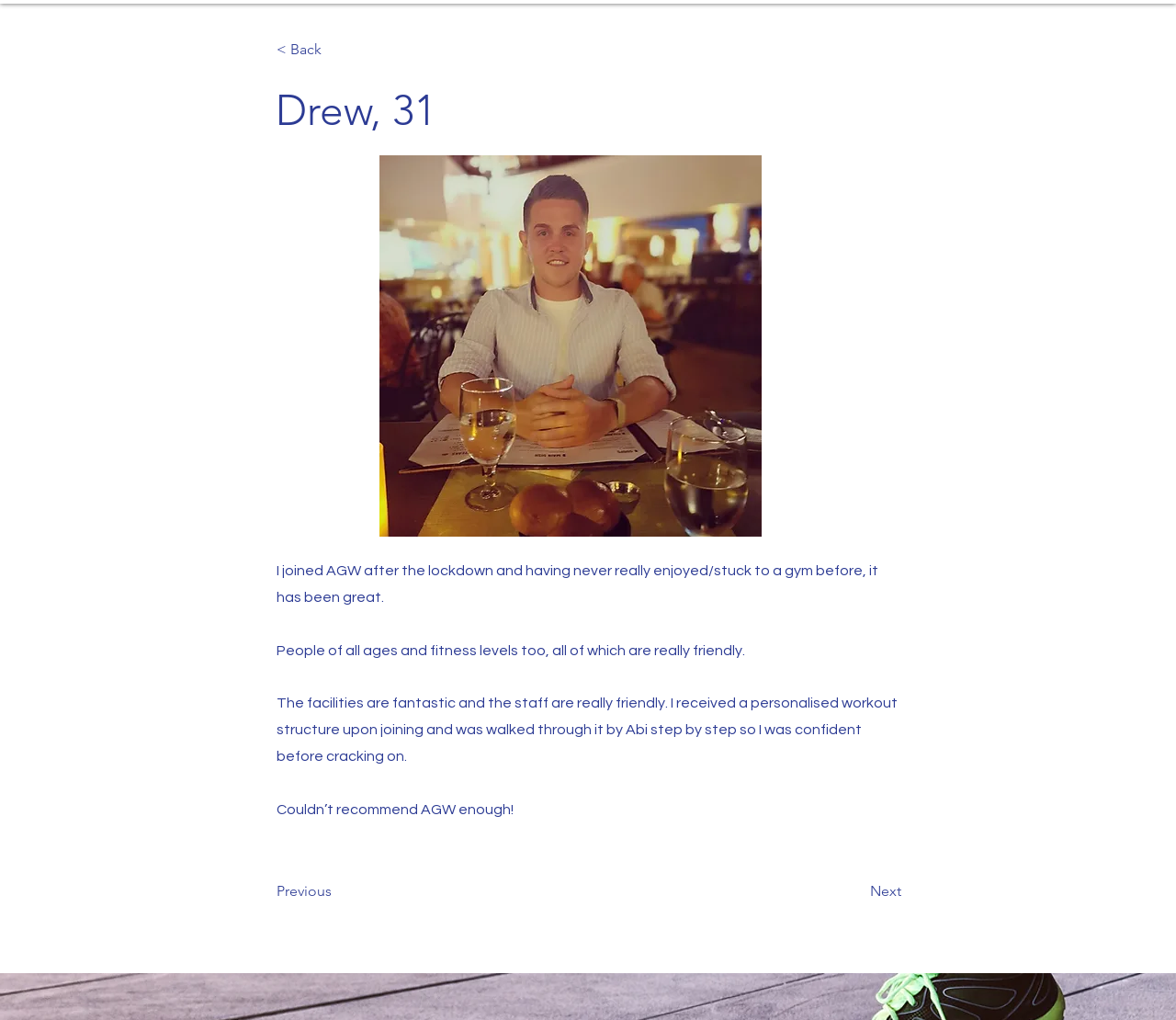What is the sentiment of Drew's review about AGW?
Provide an in-depth and detailed explanation in response to the question.

Based on the StaticText elements with the bounding box coordinates [0.235, 0.553, 0.747, 0.593], [0.235, 0.63, 0.634, 0.645], [0.235, 0.682, 0.763, 0.749], and [0.235, 0.786, 0.437, 0.801], it can be inferred that Drew's review about AGW is positive, as he mentions that 'it has been great', 'the facilities are fantastic', and 'Couldn’t recommend AGW enough!'